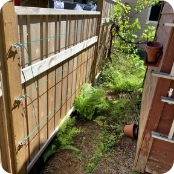Give a detailed account of the elements present in the image.

This image depicts a serene garden pathway flanked by a wooden fence and a shed. The fence features several horizontal wire trellises, designed to support climbing plants, enhancing both functionality and aesthetics in the garden space. Lush green ferns emerge from the earth, adding a touch of vitality and natural beauty. On the right side, a couple of terracotta pots are visible, suggesting a readiness for planting or nurturing additional flora. The interplay of sunlight filtering through the surrounding leaves highlights the inviting atmosphere, creating a tranquil setting for gardening and relaxation.